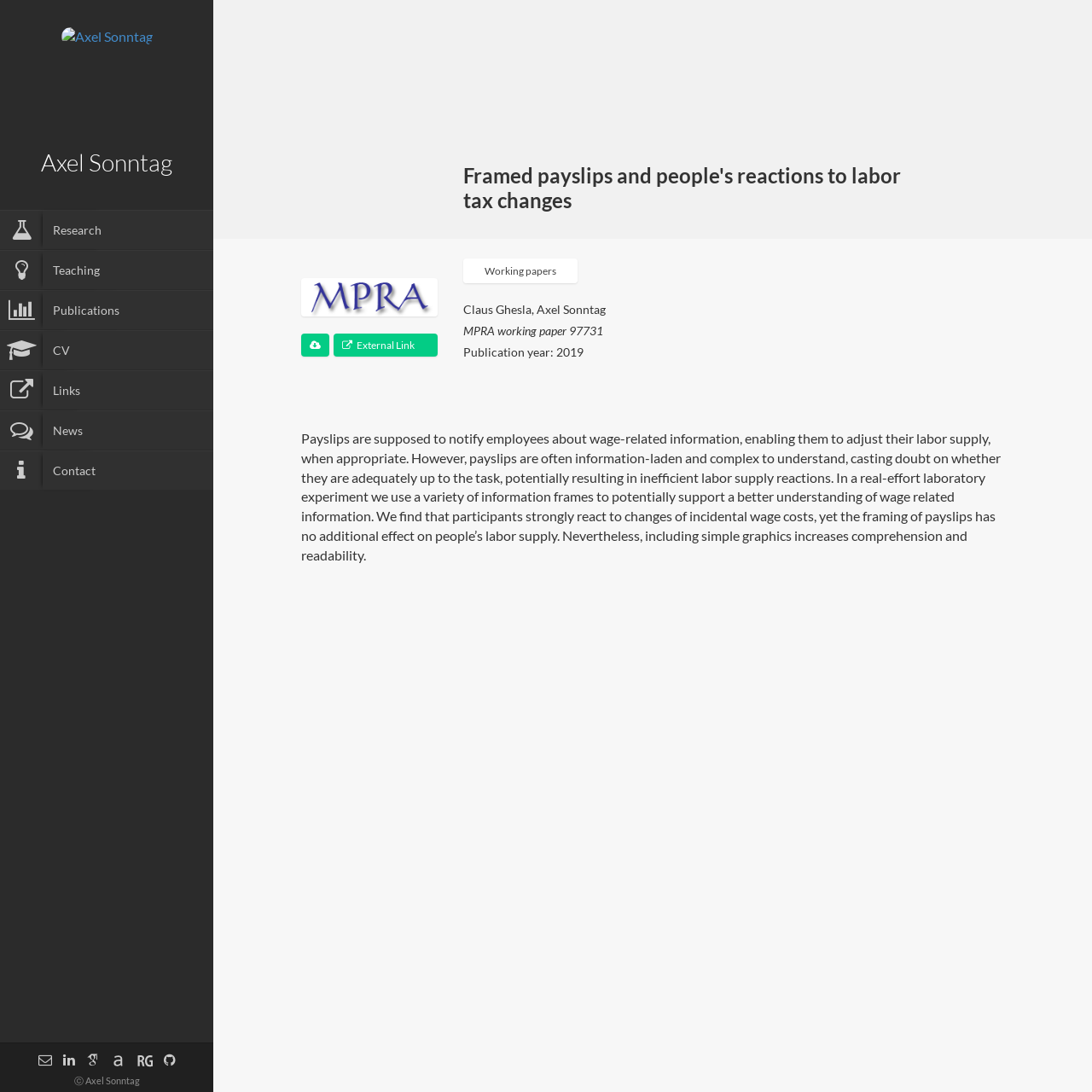Given the element description, predict the bounding box coordinates in the format (top-left x, top-left y, bottom-right x, bottom-right y). Make sure all values are between 0 and 1. Here is the element description: parent_node: External Link

[0.276, 0.305, 0.302, 0.326]